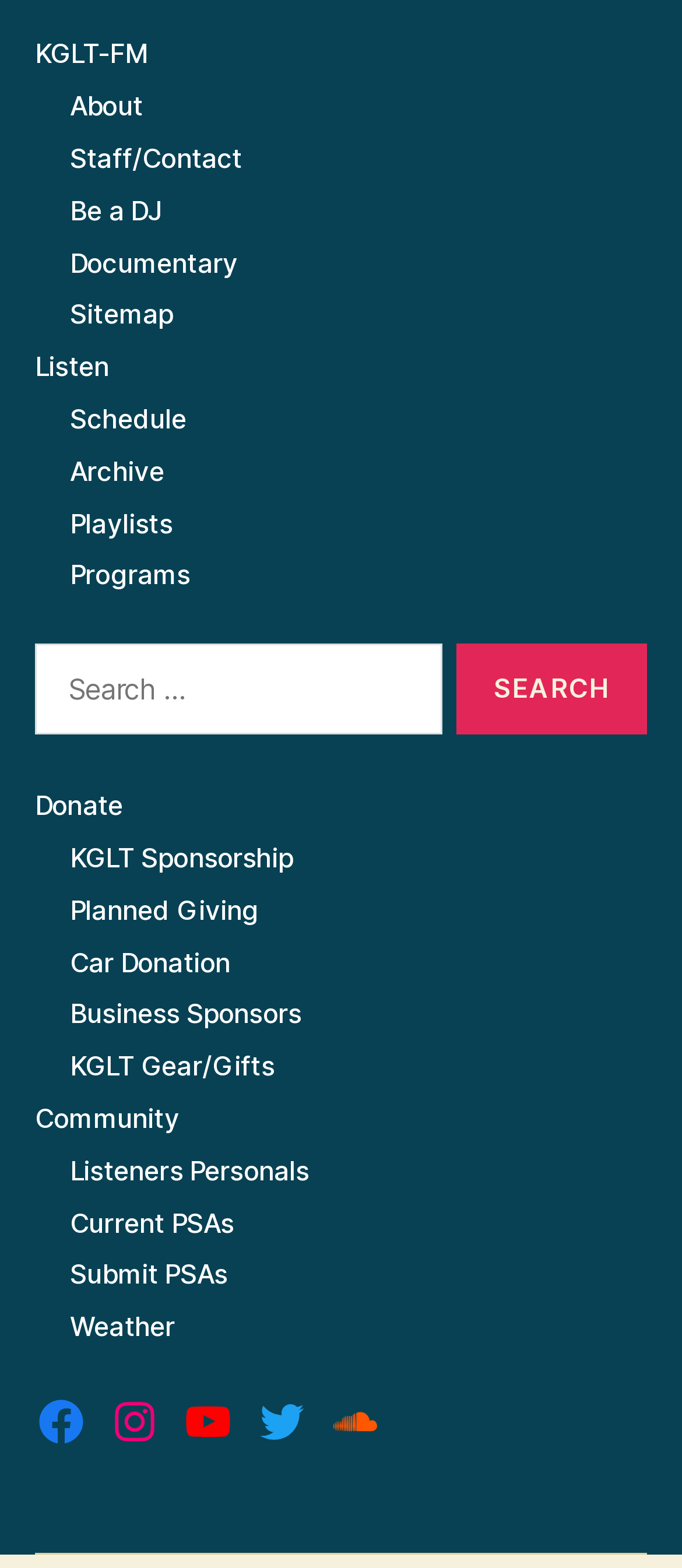Determine the bounding box coordinates for the UI element with the following description: "Open Button". The coordinates should be four float numbers between 0 and 1, represented as [left, top, right, bottom].

None